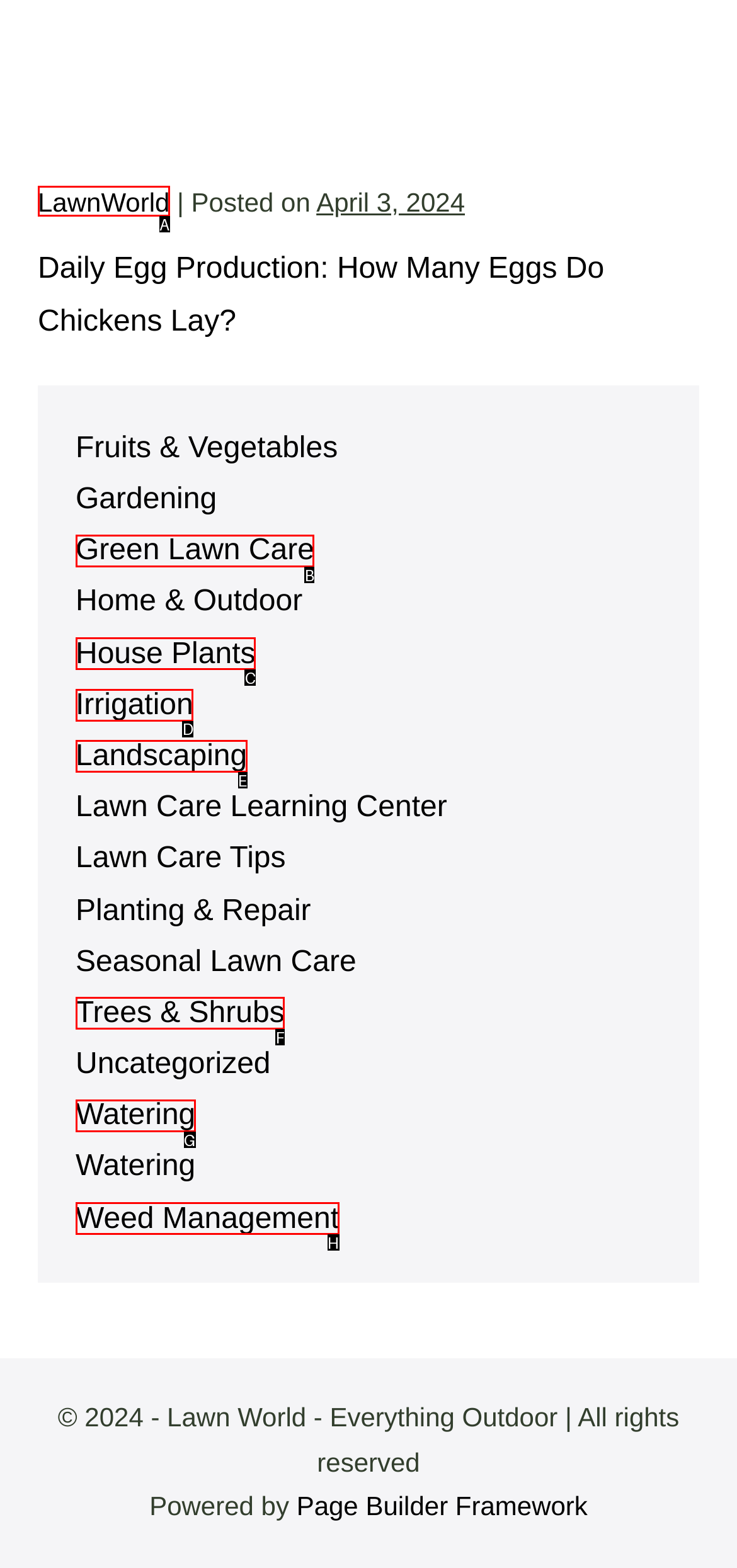Tell me the letter of the option that corresponds to the description: Green Lawn Care
Answer using the letter from the given choices directly.

B